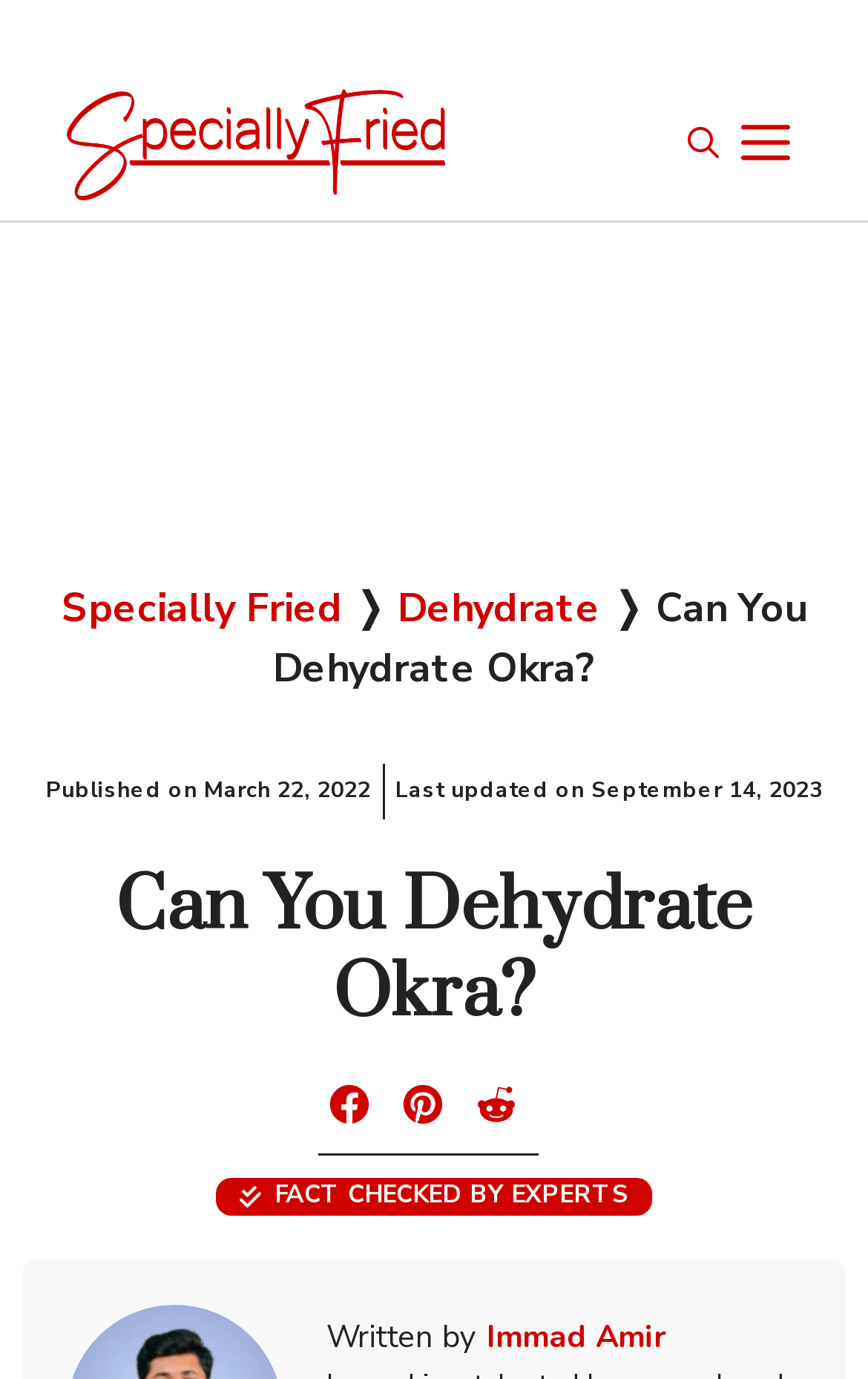For the element described, predict the bounding box coordinates as (top-left x, top-left y, bottom-right x, bottom-right y). All values should be between 0 and 1. Element description: title="Gerpat Solutions"

None